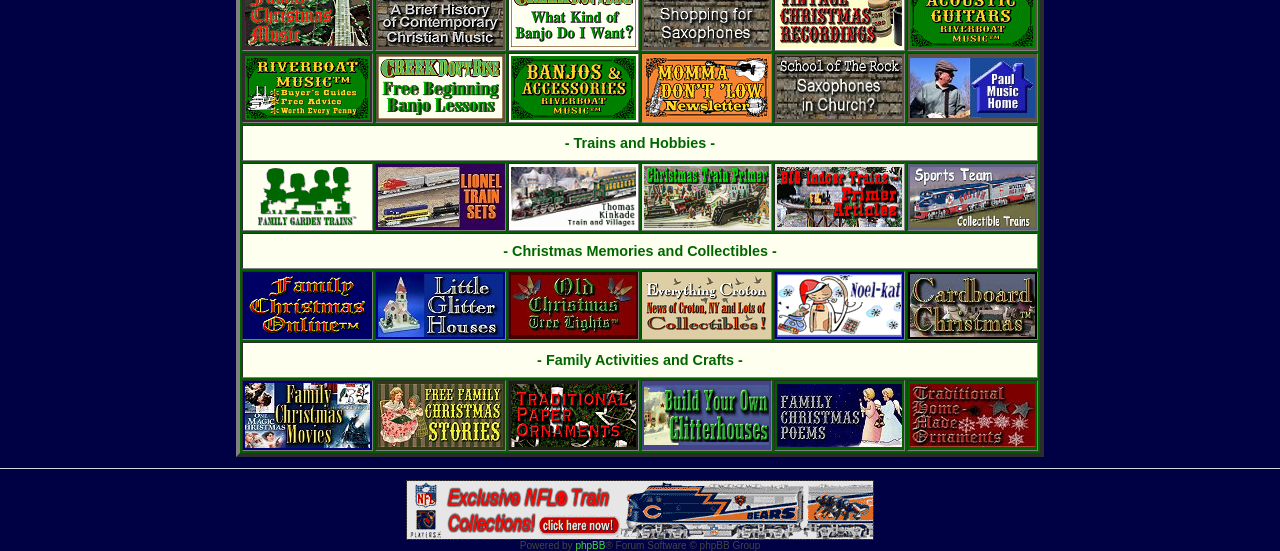Review the image closely and give a comprehensive answer to the question: What is the main topic of the webpage?

Based on the links and content on the webpage, it appears to be focused on music, particularly acoustic and roots-based music, as well as Christmas-related topics such as decorations, trains, and collectibles.